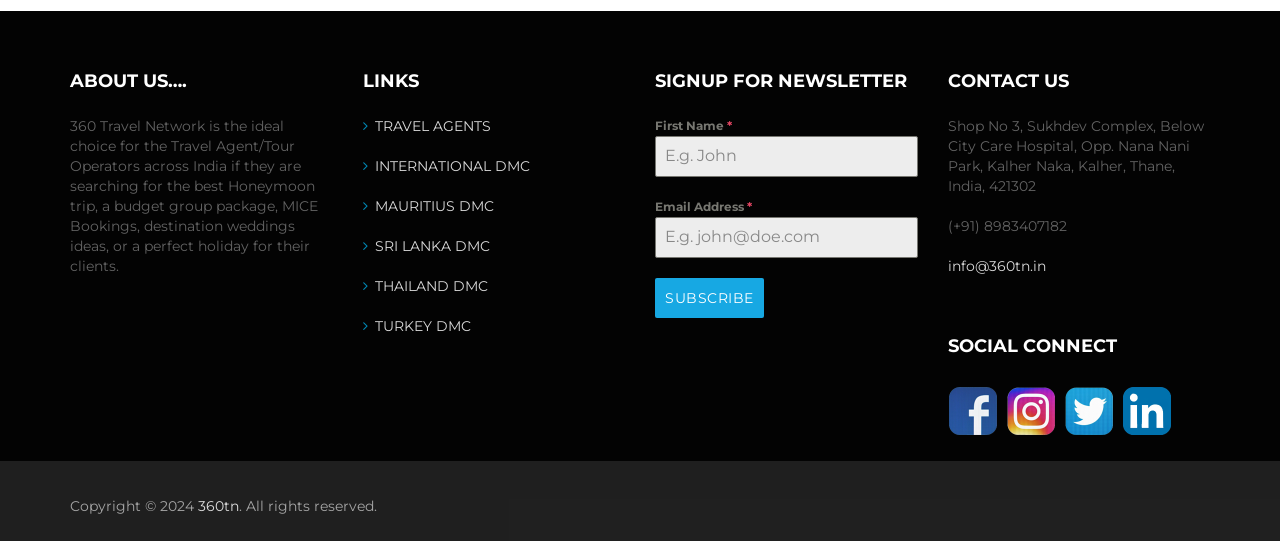Refer to the image and provide a thorough answer to this question:
What is the address of the travel network's office?

The address of the travel network's office can be found in the 'CONTACT US' section, which provides the full address of the office.